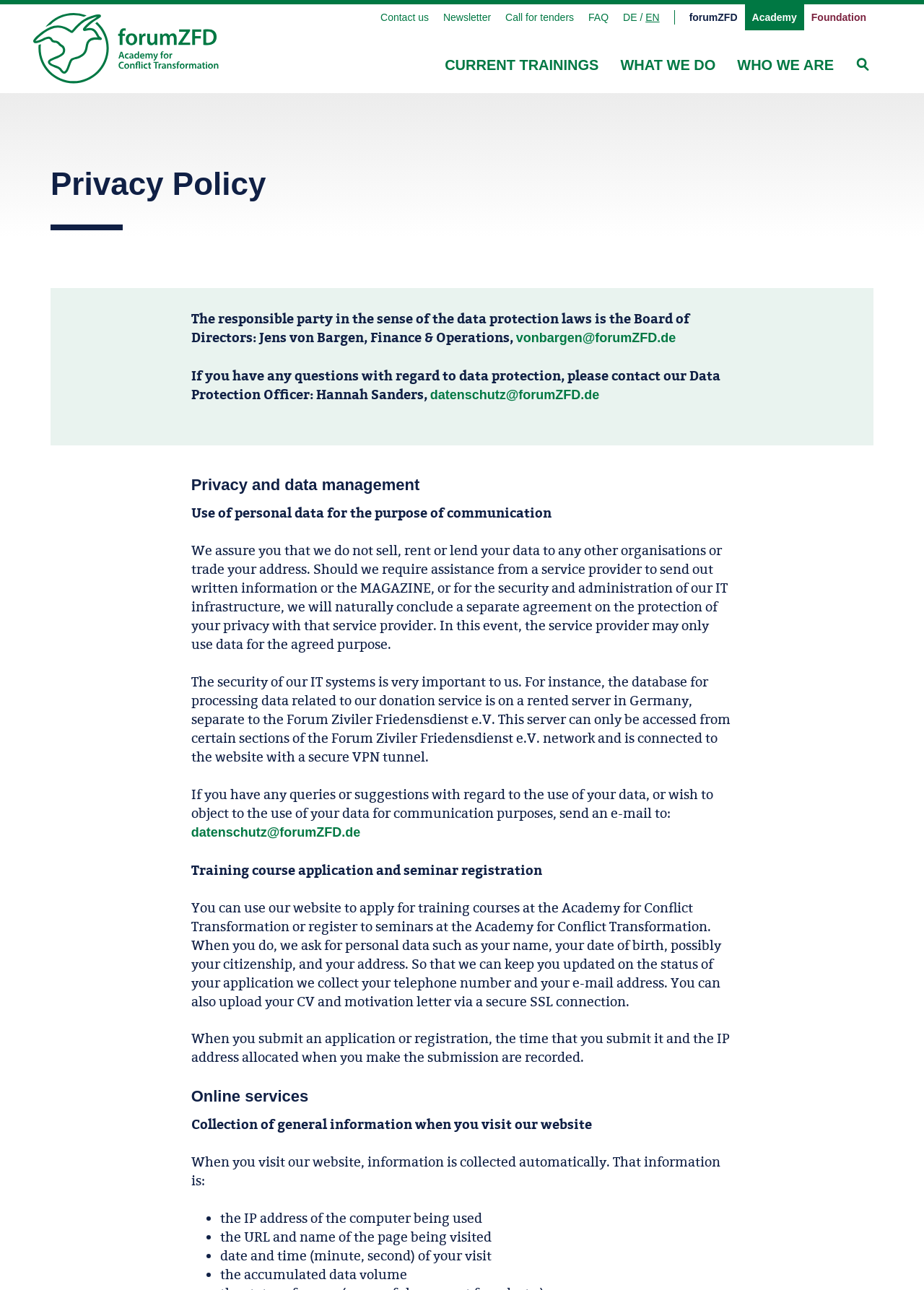Identify the bounding box coordinates for the UI element described as follows: vonbargen@forumZFD.de. Use the format (top-left x, top-left y, bottom-right x, bottom-right y) and ensure all values are floating point numbers between 0 and 1.

[0.558, 0.256, 0.731, 0.267]